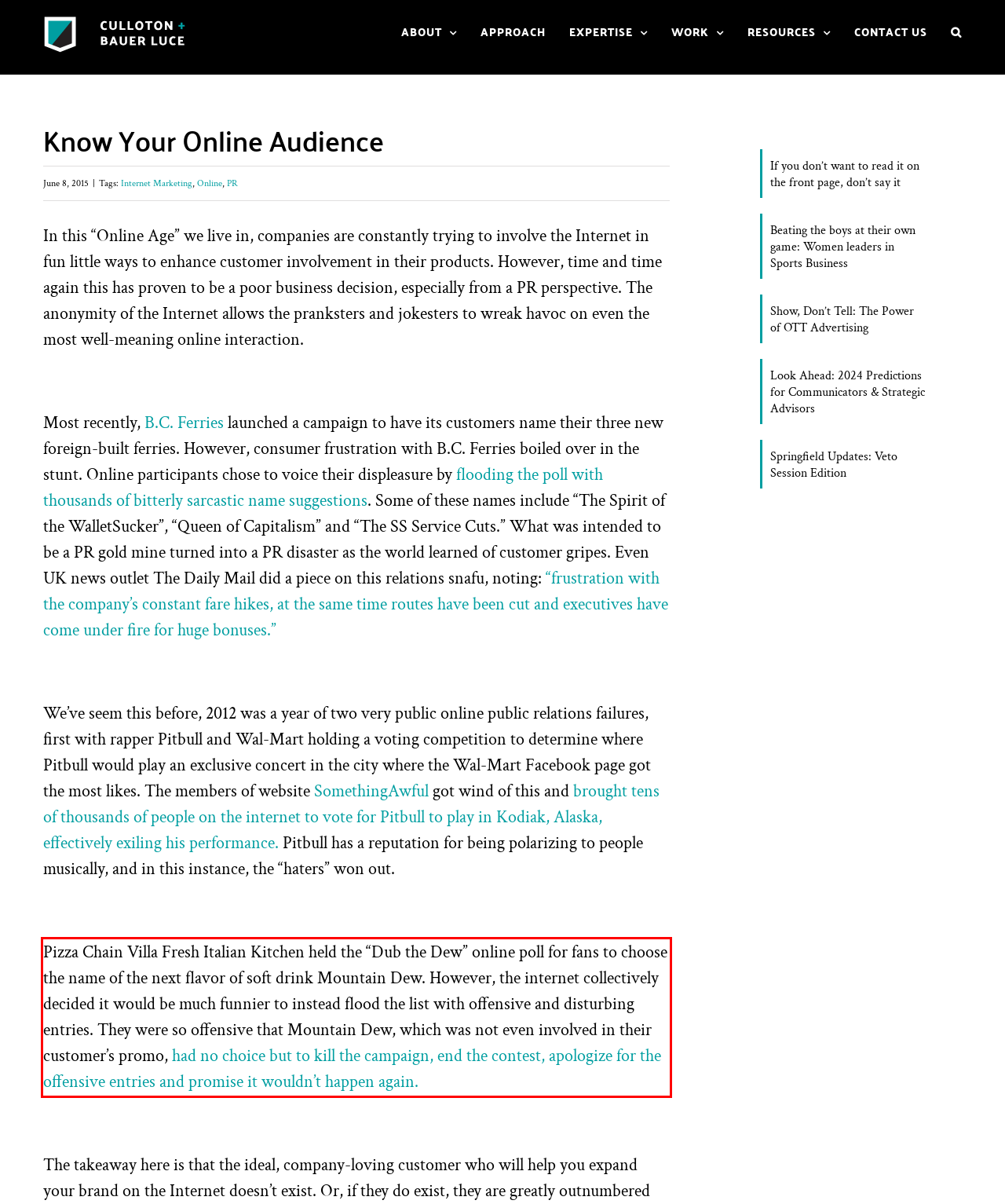You are provided with a screenshot of a webpage featuring a red rectangle bounding box. Extract the text content within this red bounding box using OCR.

Pizza Chain Villa Fresh Italian Kitchen held the “Dub the Dew” online poll for fans to choose the name of the next flavor of soft drink Mountain Dew. However, the internet collectively decided it would be much funnier to instead flood the list with offensive and disturbing entries. They were so offensive that Mountain Dew, which was not even involved in their customer’s promo, had no choice but to kill the campaign, end the contest, apologize for the offensive entries and promise it wouldn’t happen again.